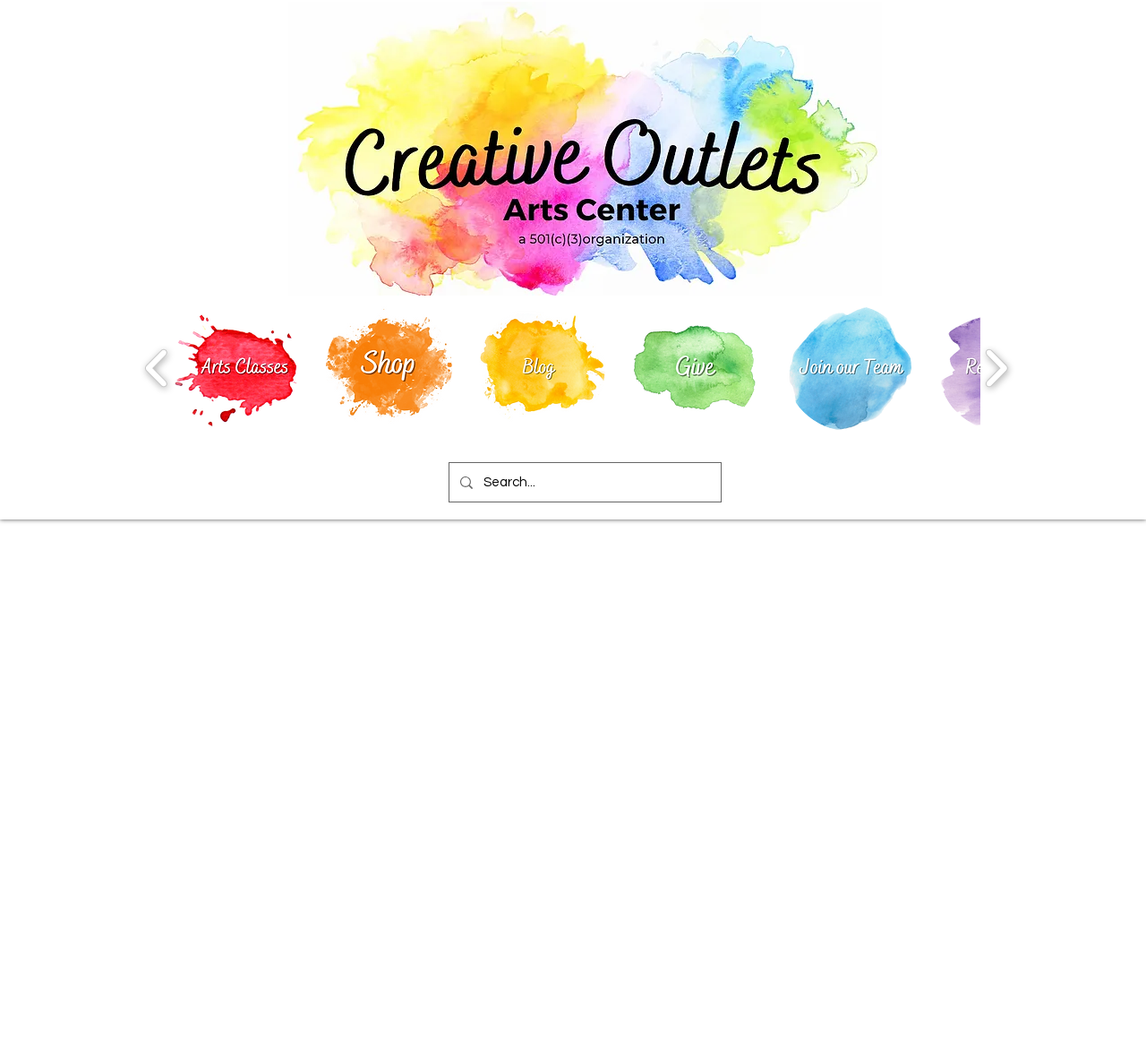Locate the bounding box of the UI element described by: "aria-label="Search..." name="q" placeholder="Search..."" in the given webpage screenshot.

[0.422, 0.435, 0.596, 0.471]